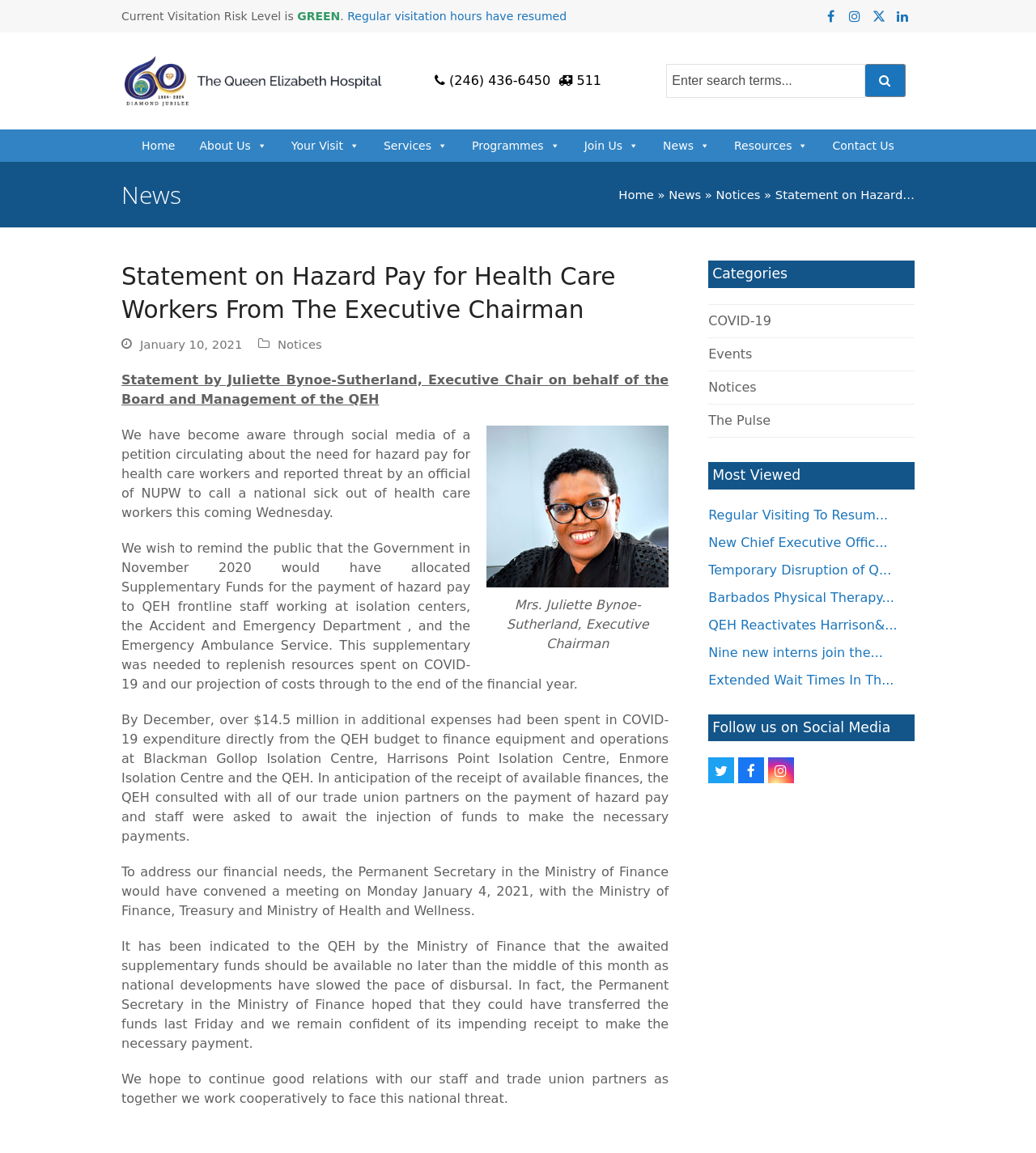Identify the bounding box coordinates of the part that should be clicked to carry out this instruction: "Click on HOME".

None